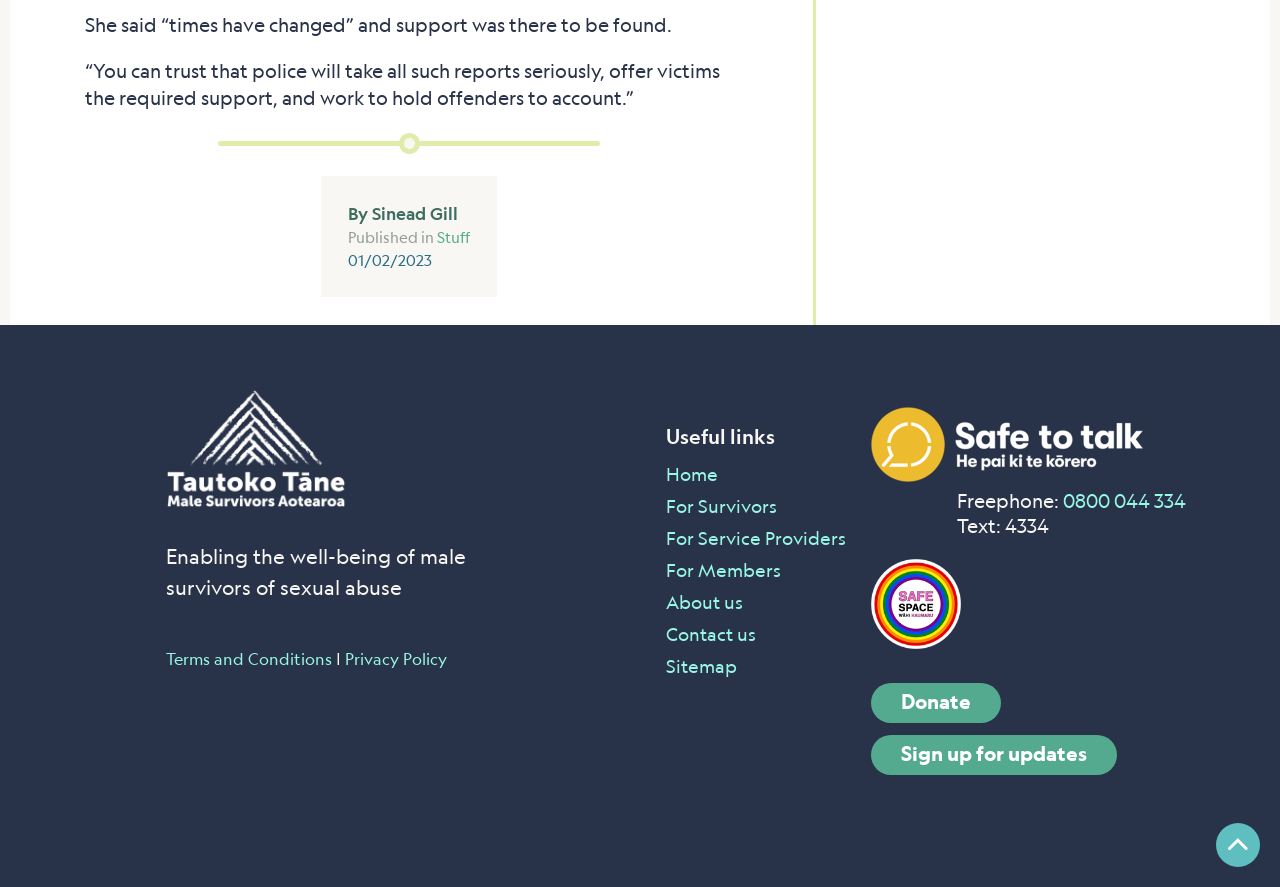Provide a short answer to the following question with just one word or phrase: What is the freephone number?

0800 044 334